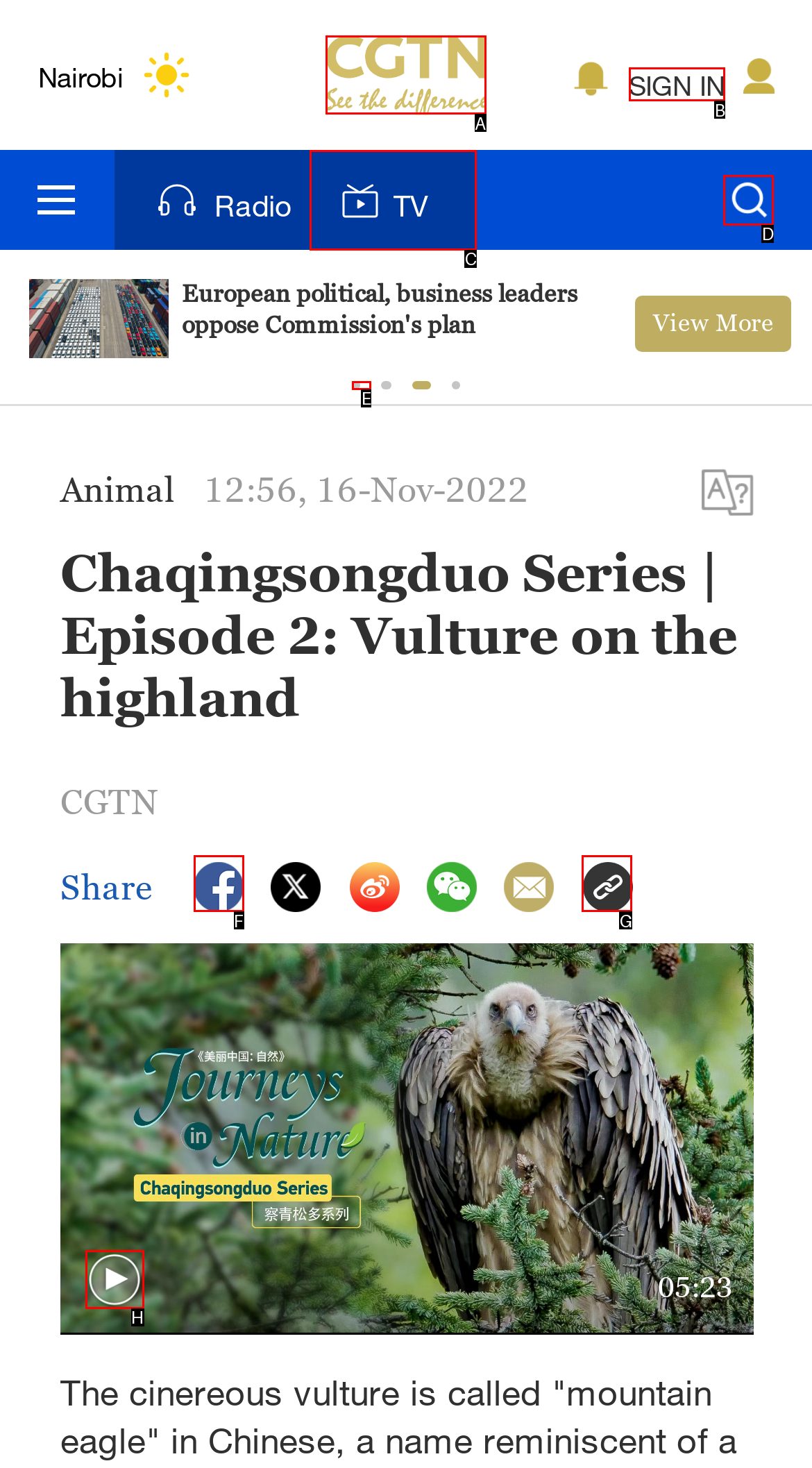Find the appropriate UI element to complete the task: Click the Home link. Indicate your choice by providing the letter of the element.

None